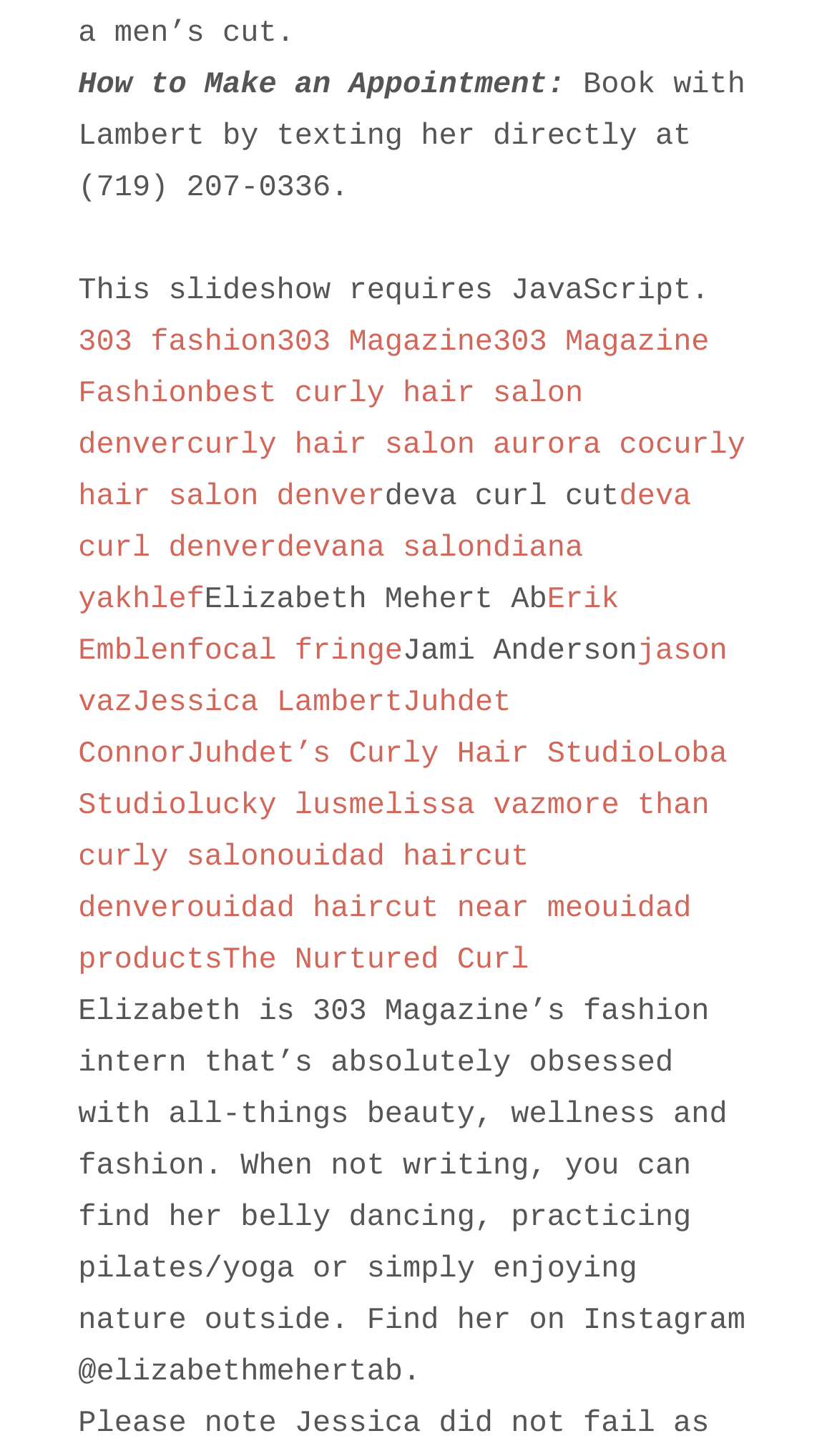Identify the bounding box of the UI component described as: "Mundocachorro".

None